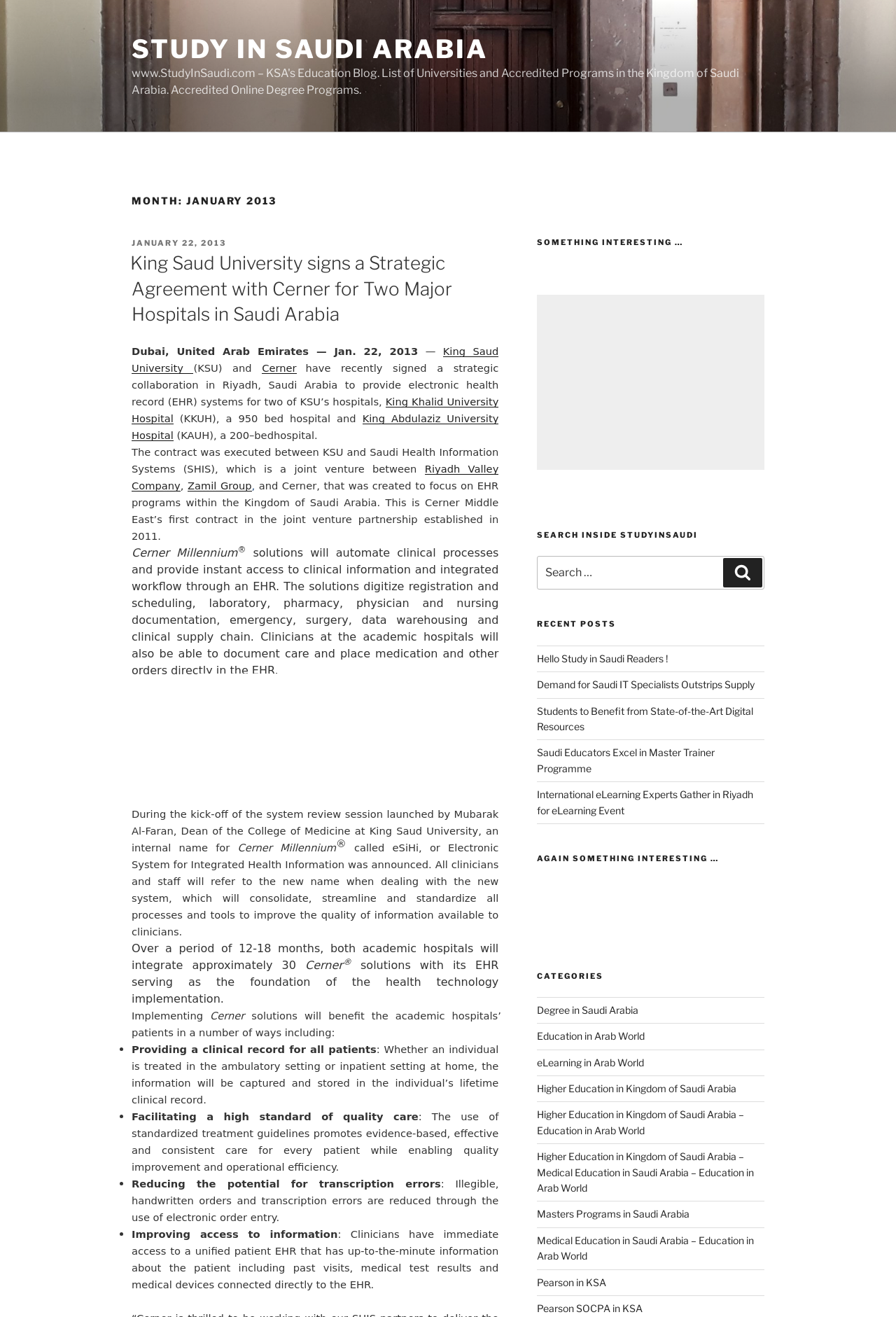Identify the bounding box coordinates of the element that should be clicked to fulfill this task: "Search for something in the search box". The coordinates should be provided as four float numbers between 0 and 1, i.e., [left, top, right, bottom].

[0.599, 0.422, 0.853, 0.448]